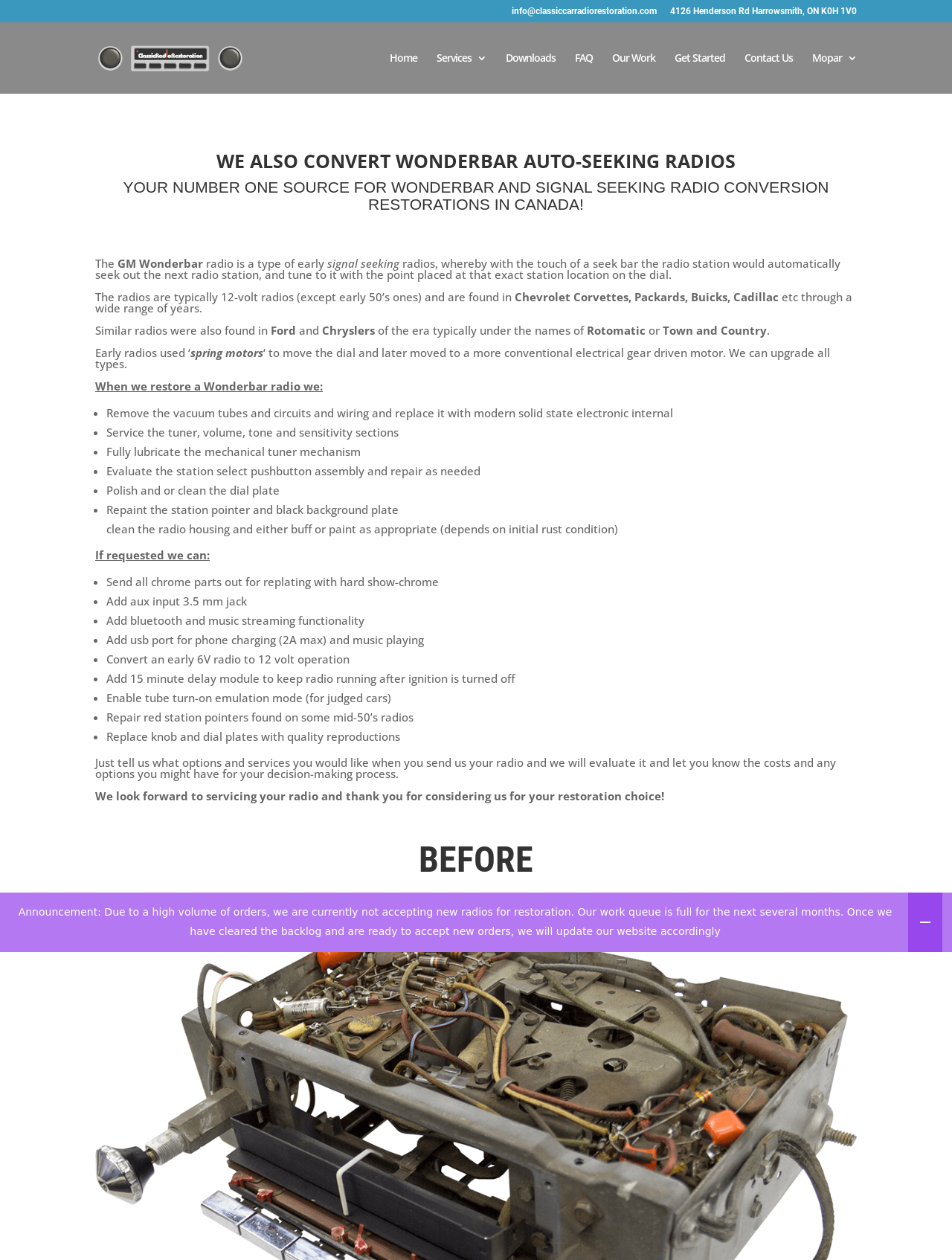Generate the title text from the webpage.

WE ALSO CONVERT WONDERBAR AUTO-SEEKING RADIOS